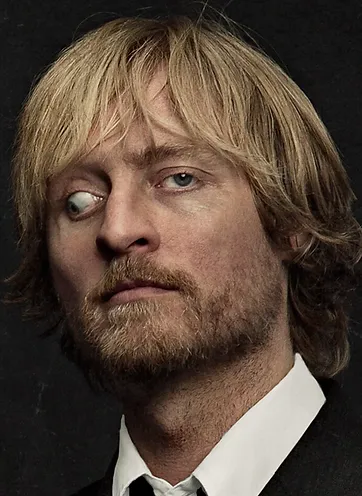Is the man's gaze directed at the camera?
Respond to the question with a single word or phrase according to the image.

no